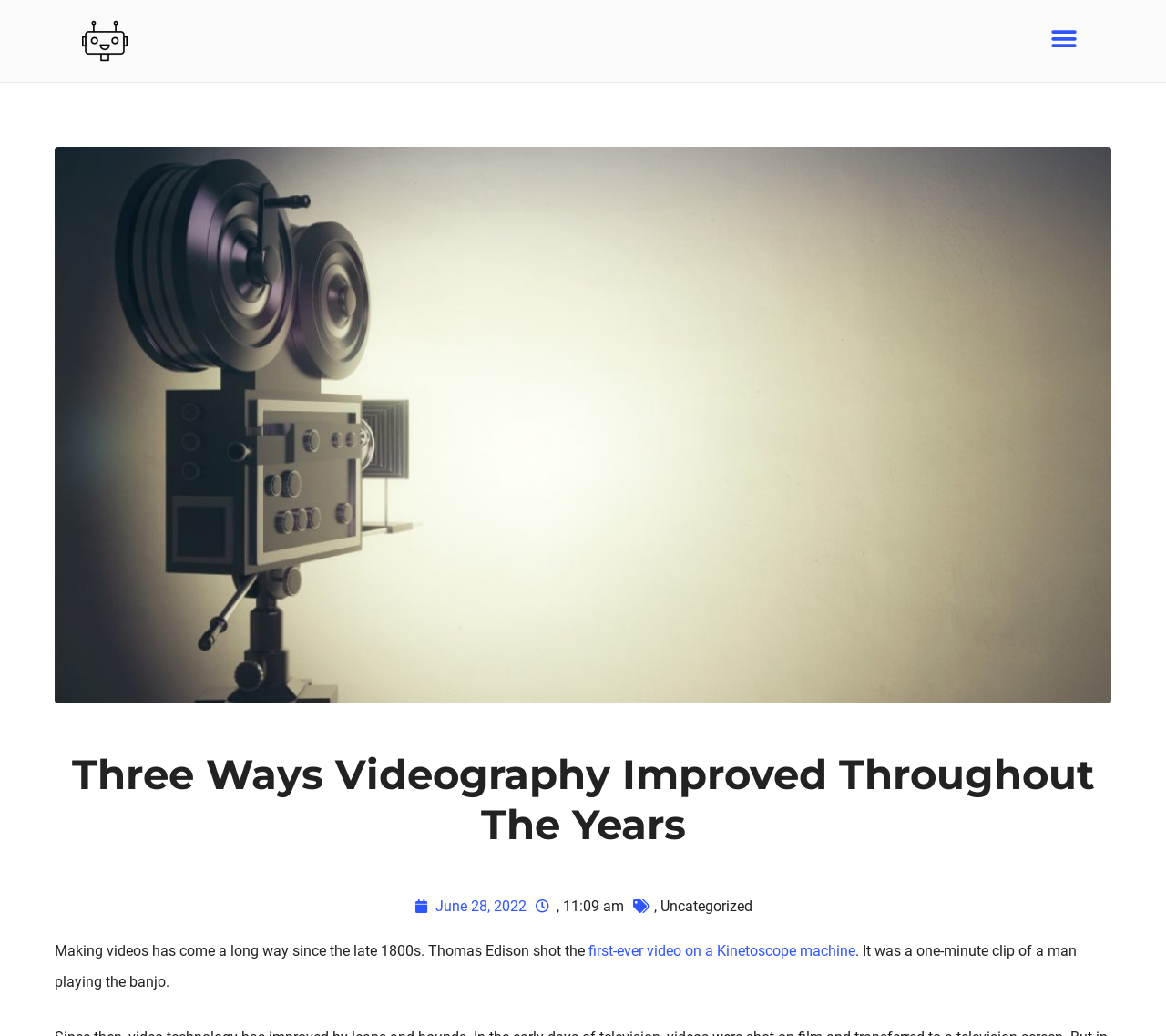Please reply to the following question with a single word or a short phrase:
What is the topic of the article?

Videography